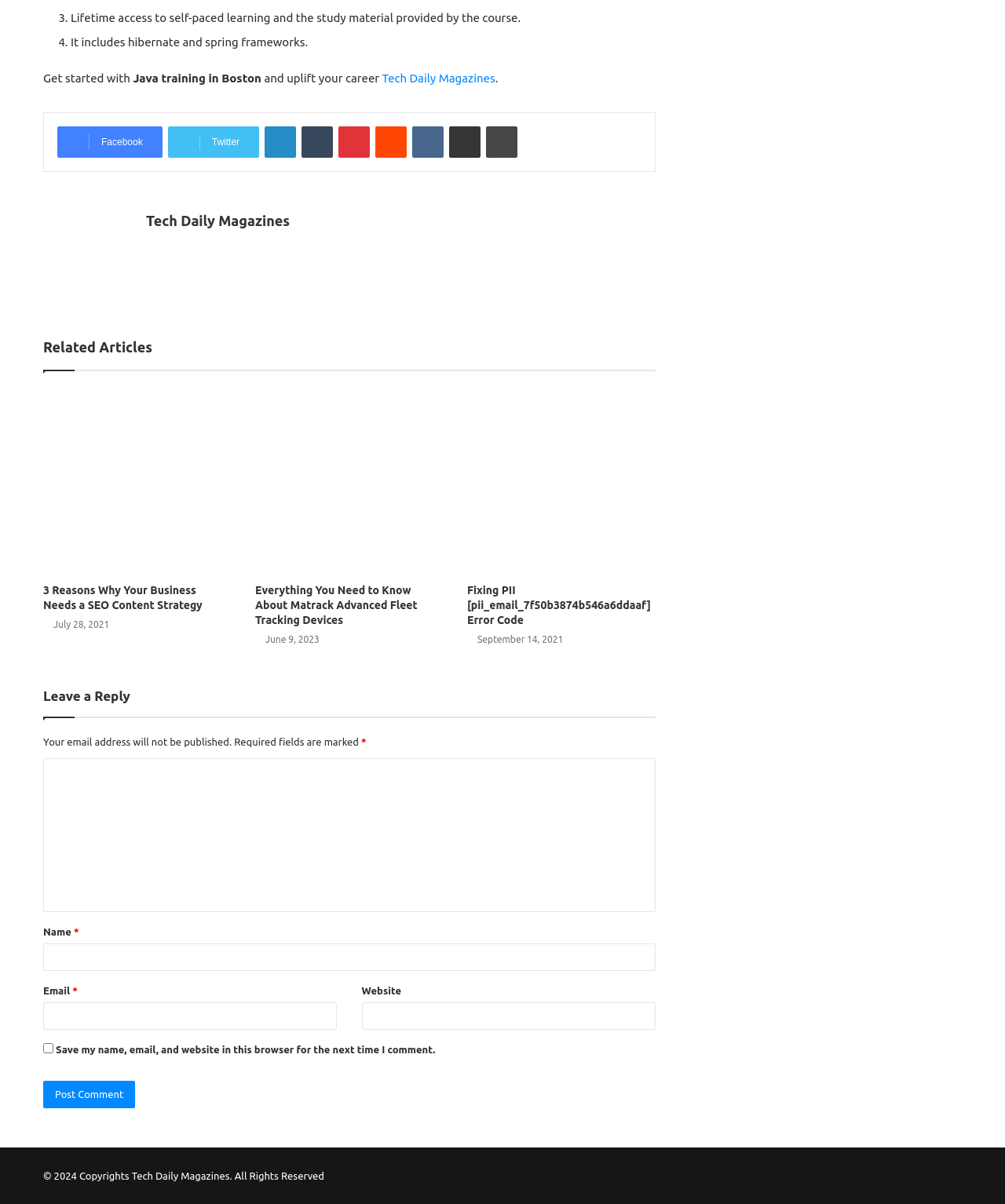Answer in one word or a short phrase: 
What is the name of the magazine?

Tech Daily Magazines